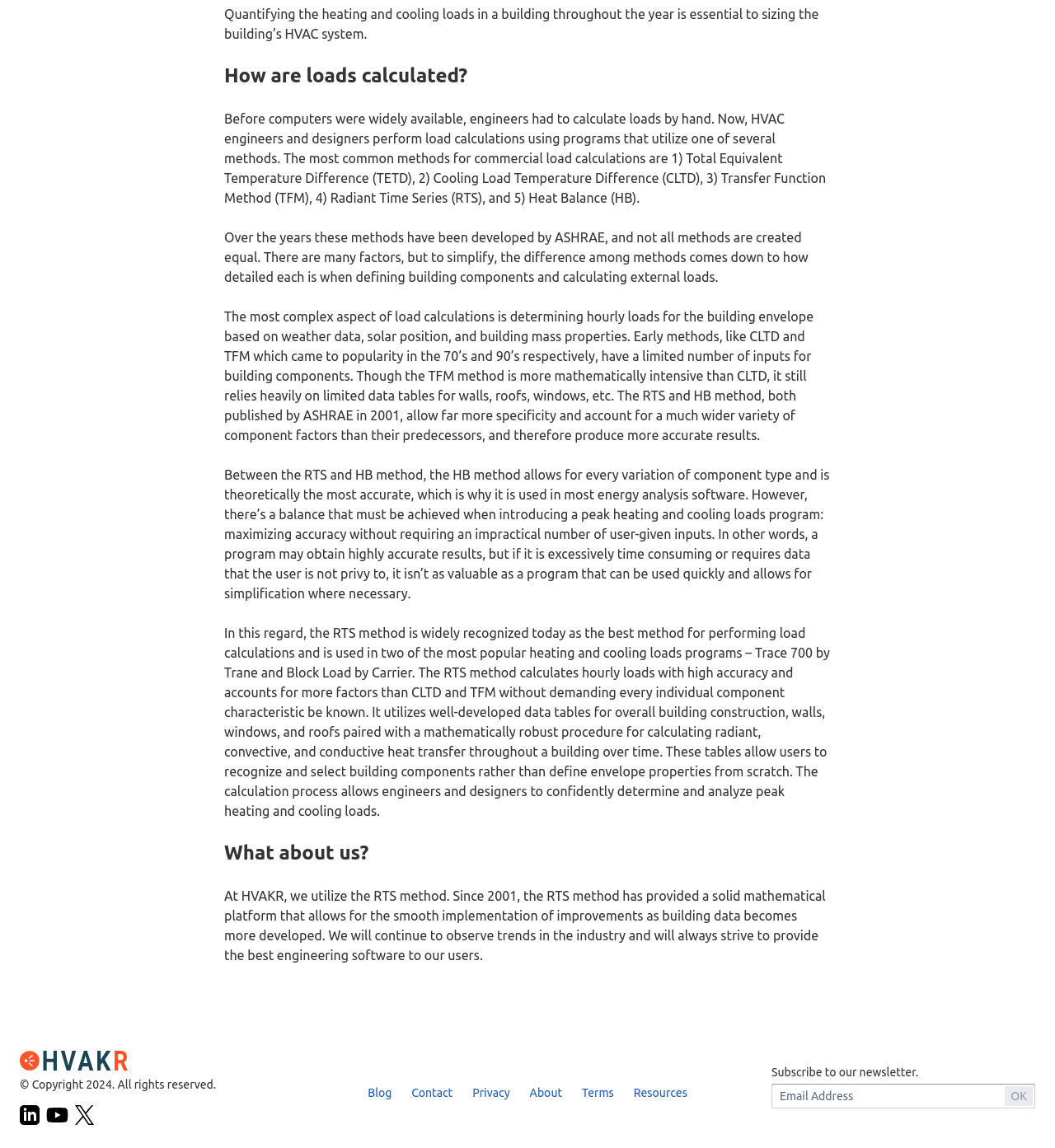For the element described, predict the bounding box coordinates as (top-left x, top-left y, bottom-right x, bottom-right y). All values should be between 0 and 1. Element description: parent_node: OK placeholder="Email Address"

[0.731, 0.944, 0.981, 0.965]